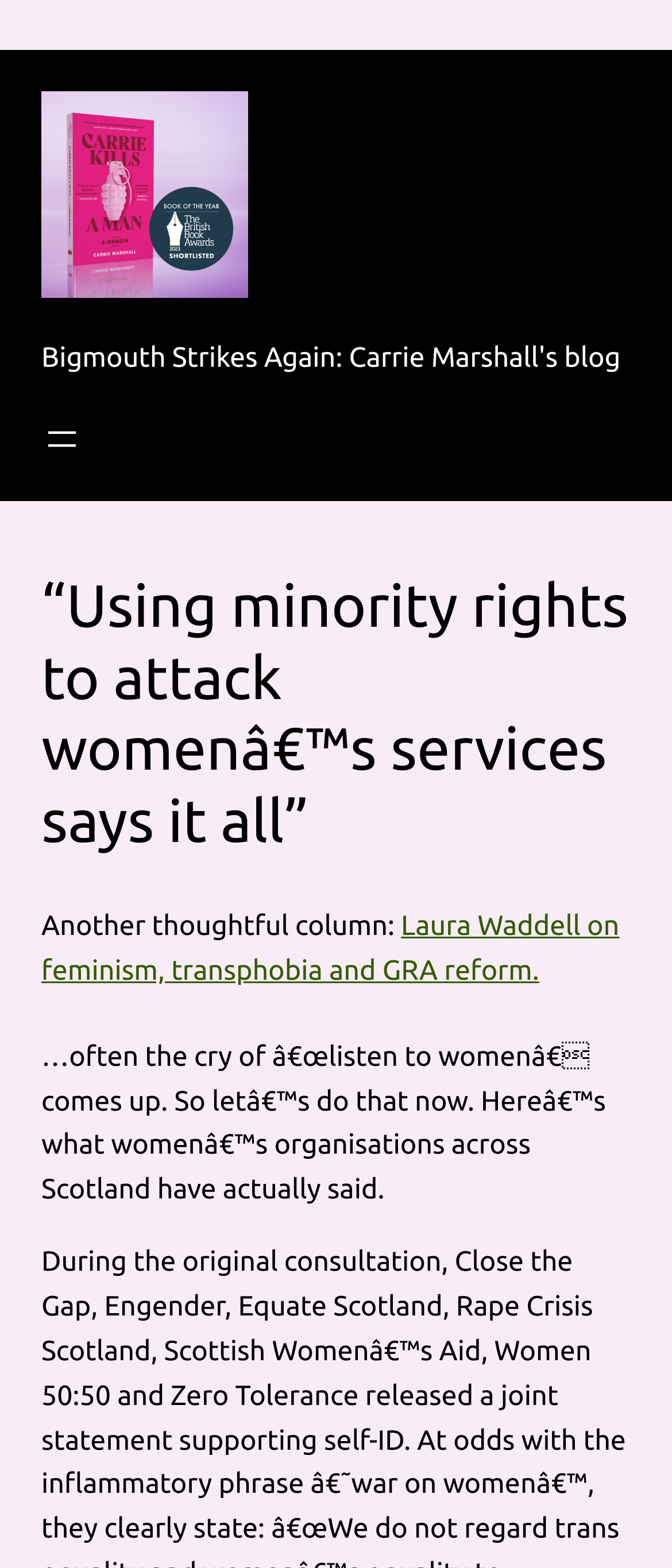Describe every aspect of the webpage in a detailed manner.

The webpage appears to be a blog post titled "Bigmouth Strikes Again: Carrie Marshall's blog" with a focus on the topic of women's services and minority rights. 

At the top of the page, there is a link and an image with the same title as the blog post, positioned side by side. Below them, there is a heading with the same title, taking up most of the width of the page. 

To the right of the heading, there is a navigation section with a button labeled "Open menu" that opens a dialog popup. 

Below the navigation section, there is a heading that reads "“Using minority rights to attack women’s services says it all”". 

Following this heading, there is a paragraph of text that starts with "Another thoughtful column:" and includes a link to an article by Laura Waddell on feminism, transphobia, and GRA reform. The link is accompanied by a block of text that summarizes the article, discussing the importance of listening to women's organizations across Scotland.